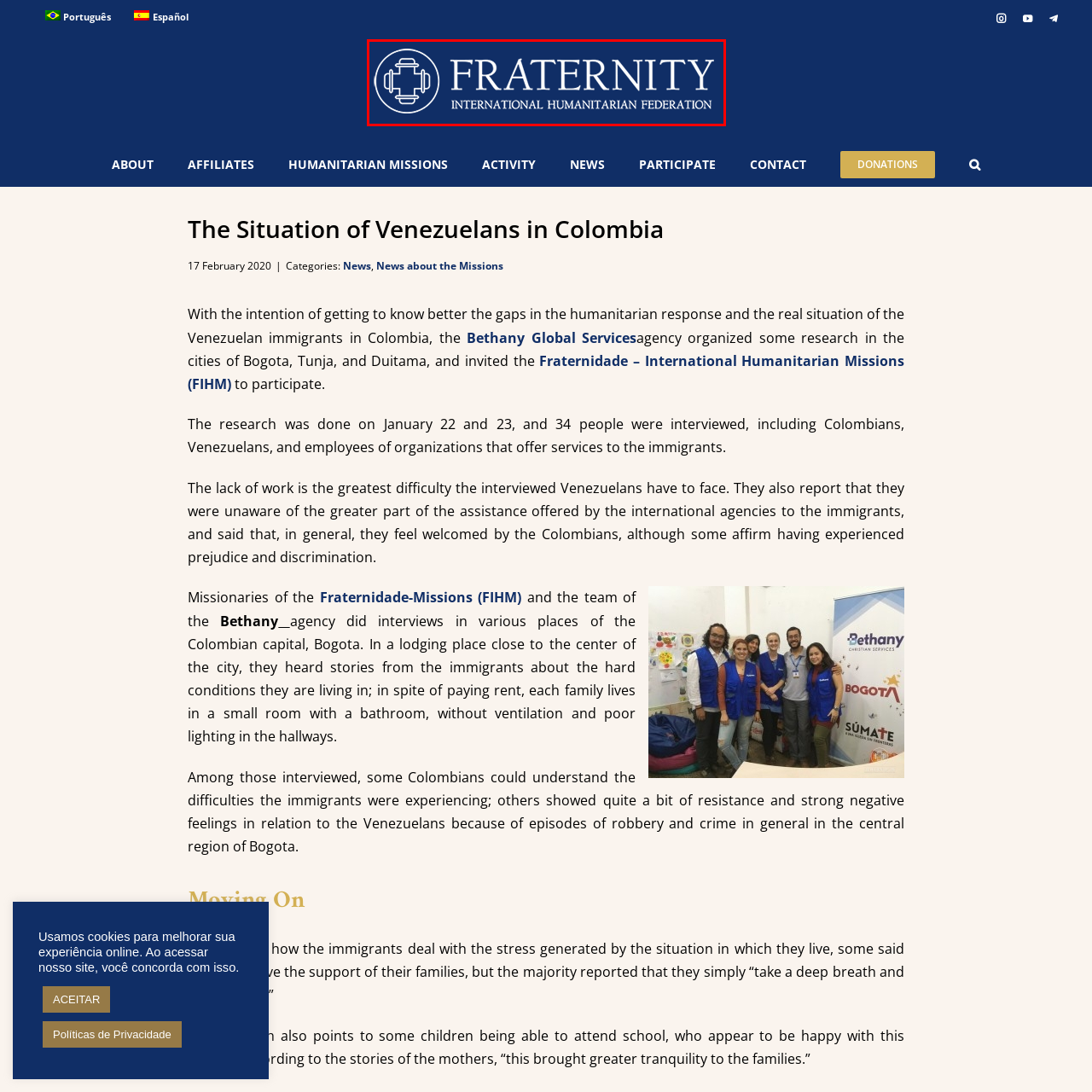What is the font style of the word 'FRATERNITY'?
Concentrate on the image bordered by the red bounding box and offer a comprehensive response based on the image details.

The caption describes the word 'FRATERNITY' as being in a bold, uppercase font, conveying a sense of unity and solidarity.